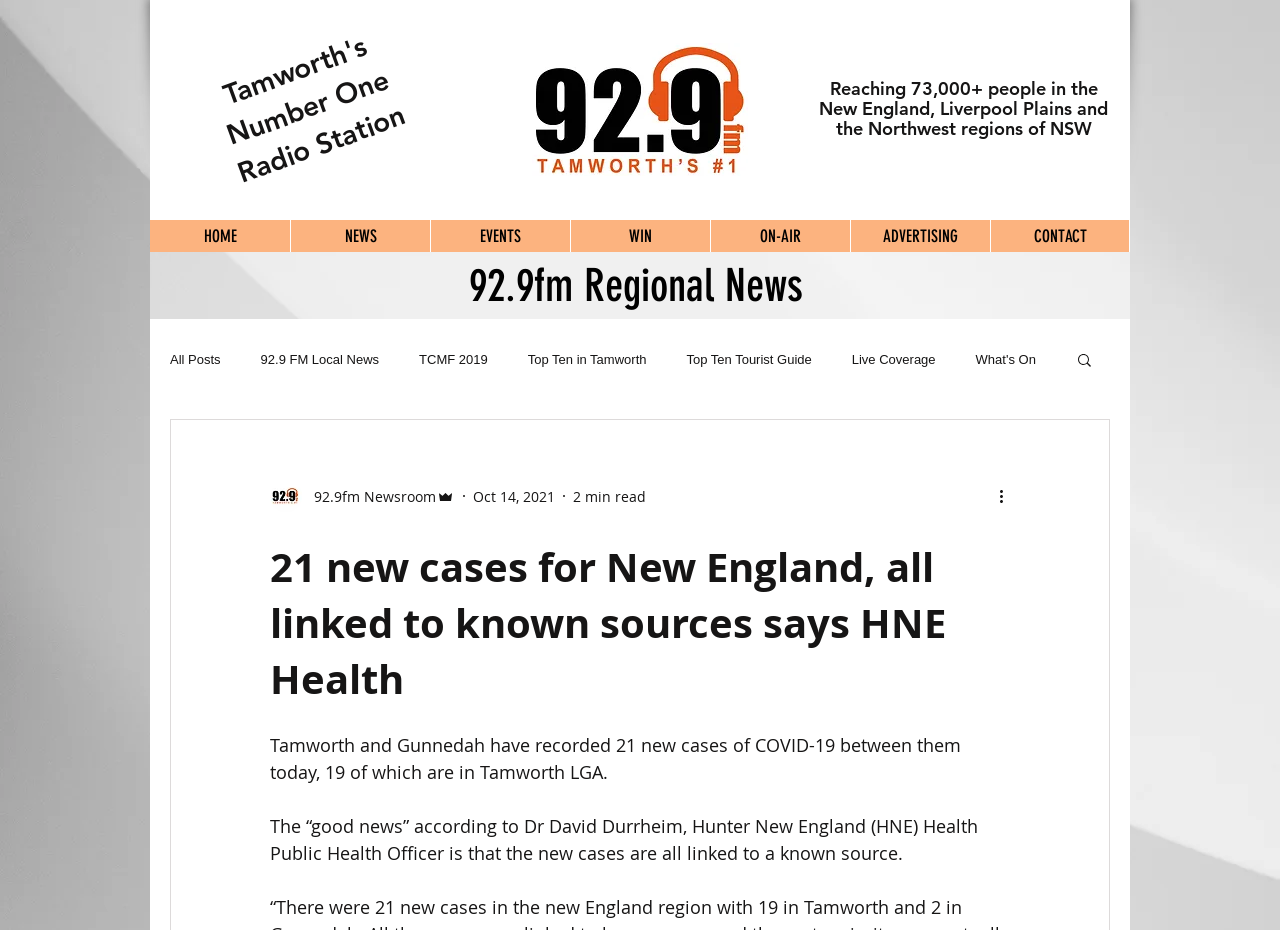Locate the bounding box coordinates of the region to be clicked to comply with the following instruction: "Click on the 'HOME' link". The coordinates must be four float numbers between 0 and 1, in the form [left, top, right, bottom].

[0.117, 0.237, 0.227, 0.271]